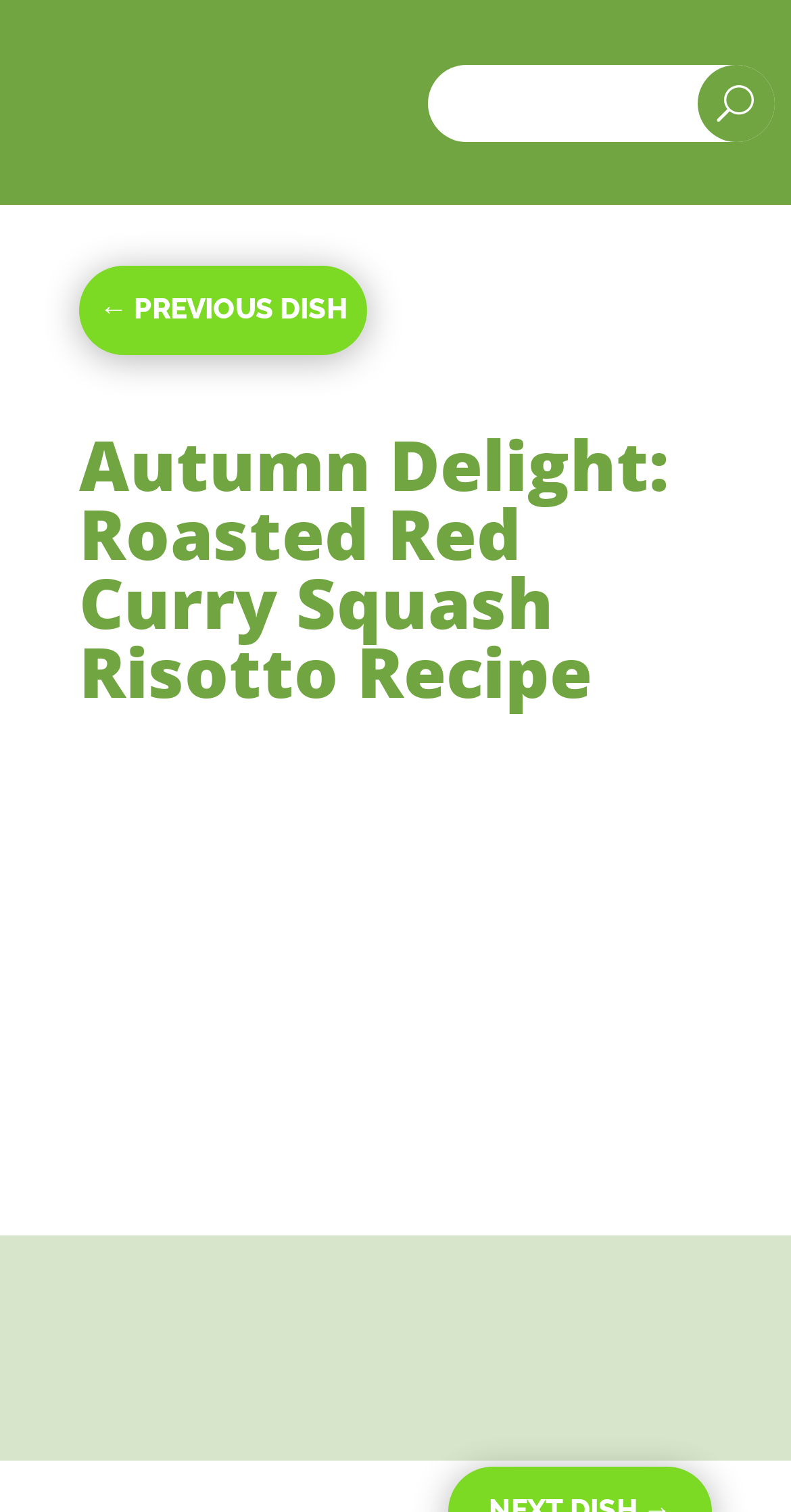Please extract the title of the webpage.

Autumn Delight: Roasted Red Curry Squash Risotto Recipe